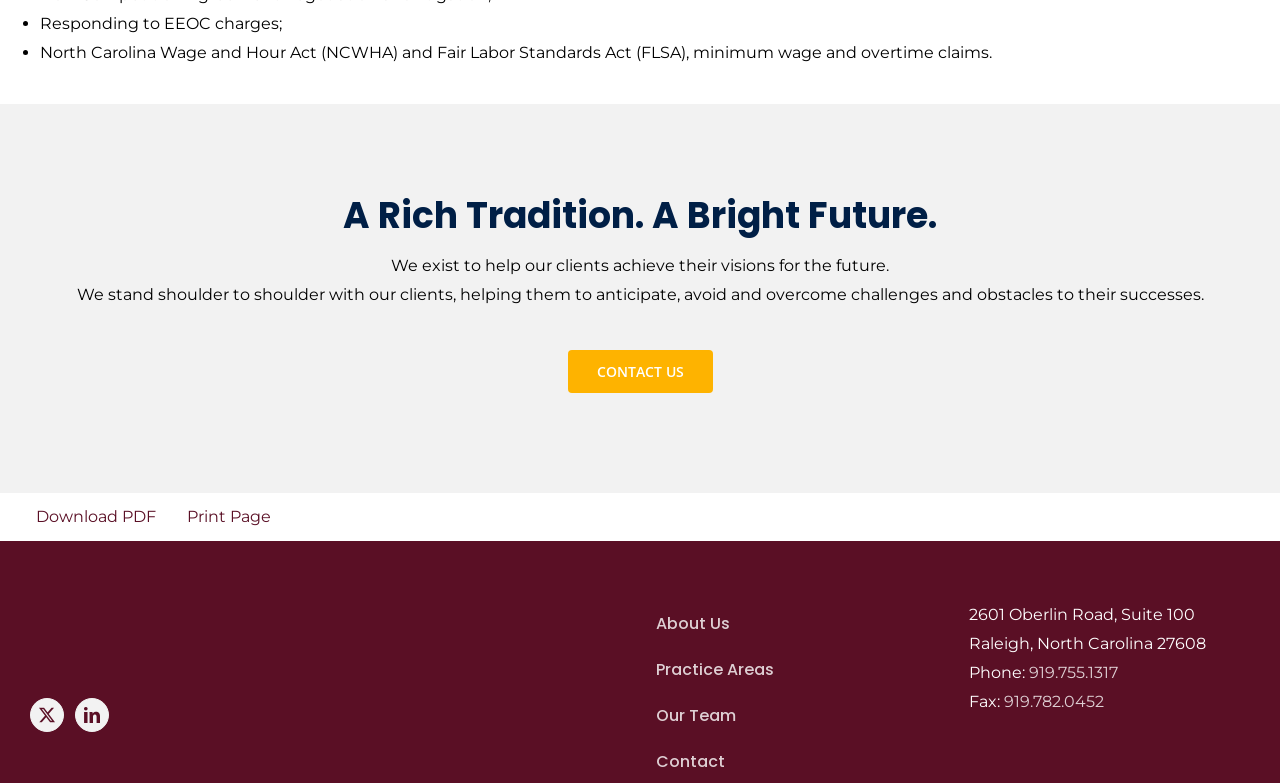Identify the bounding box coordinates of the part that should be clicked to carry out this instruction: "Download PDF".

[0.012, 0.635, 0.13, 0.685]